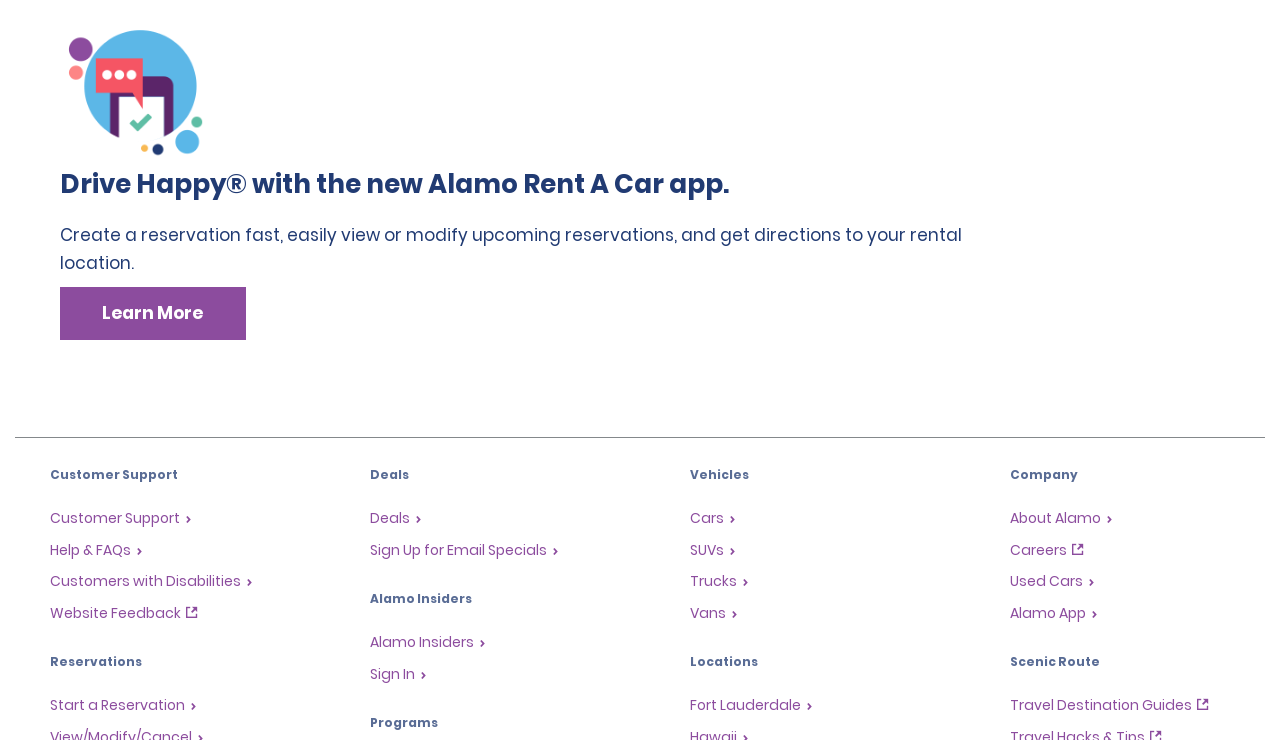Give a one-word or phrase response to the following question: What is the name of the travel guide section?

Scenic Route